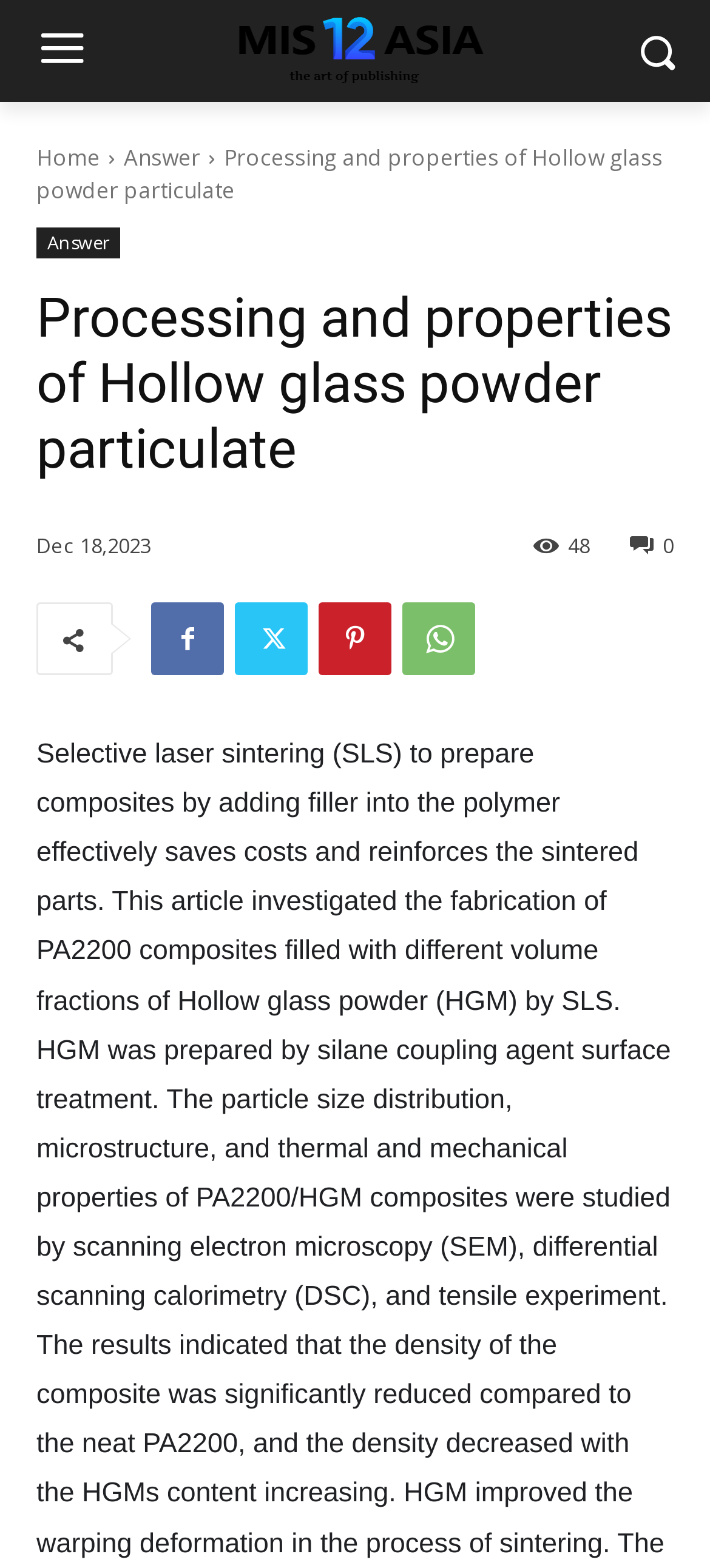Extract the main title from the webpage.

Processing and properties of Hollow glass powder particulate